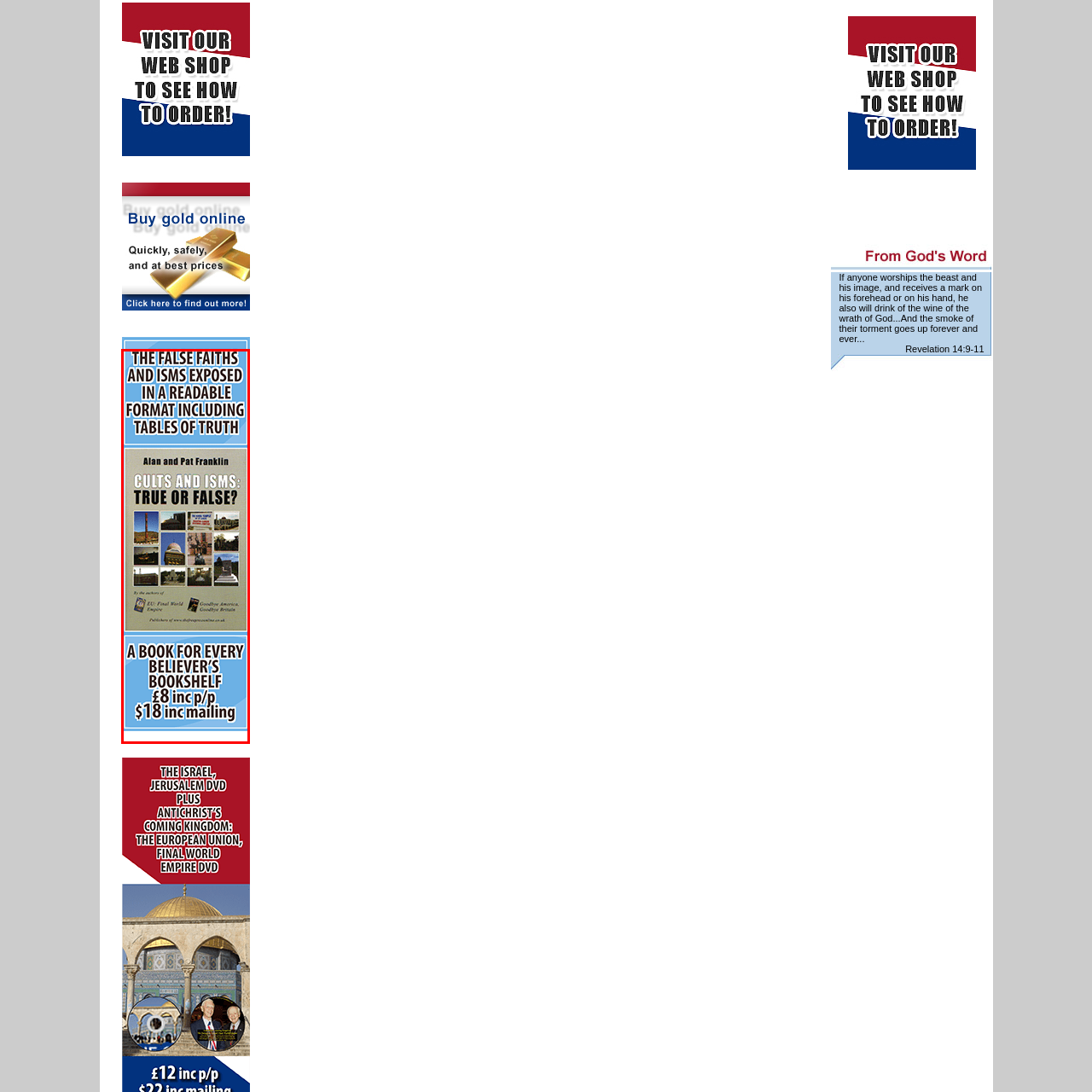View the section of the image outlined in red, How much does the book cost in USD? Provide your response in a single word or brief phrase.

$18